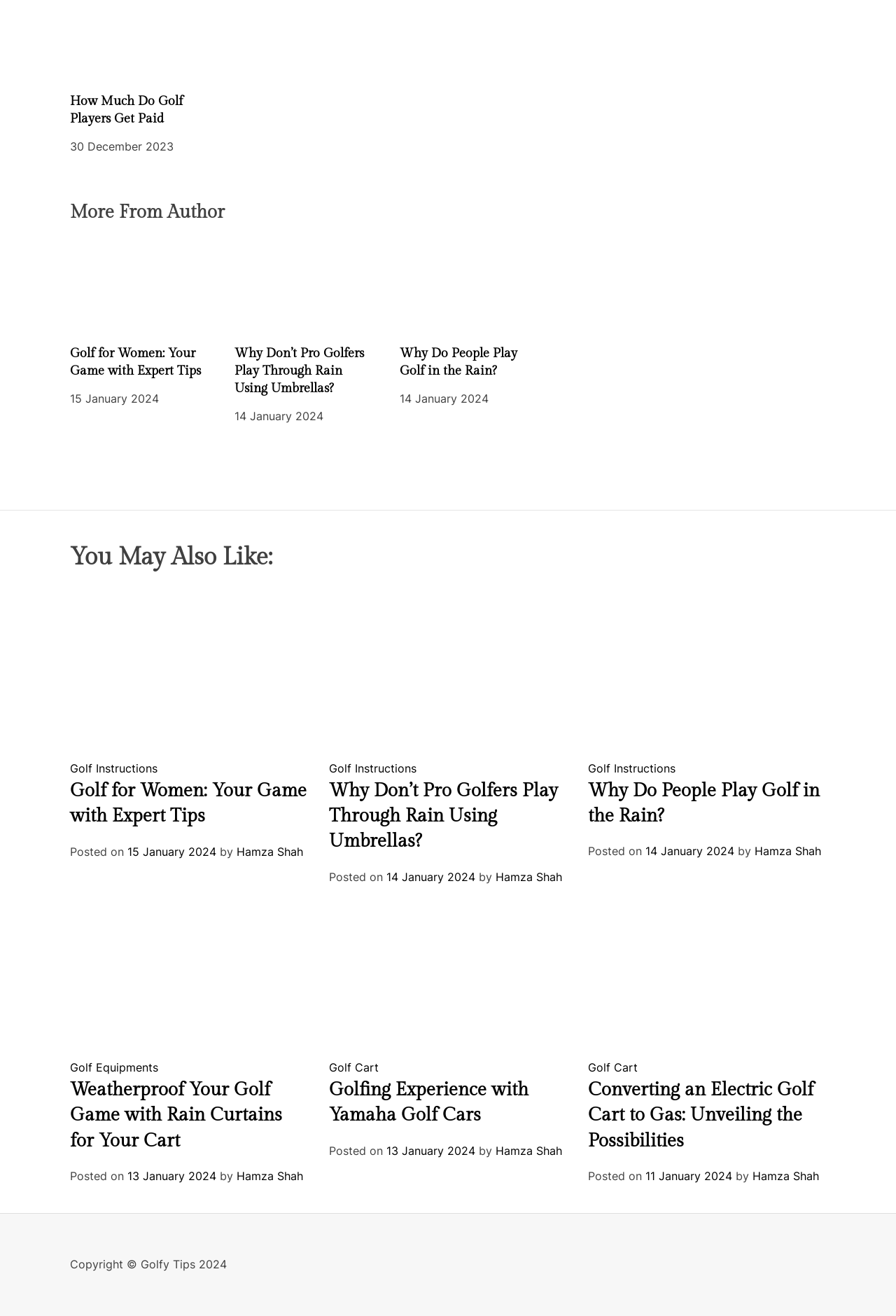What is the author of the article 'Golf for Women: Your Game with Expert Tips'?
Using the image as a reference, answer the question with a short word or phrase.

Hamza Shah